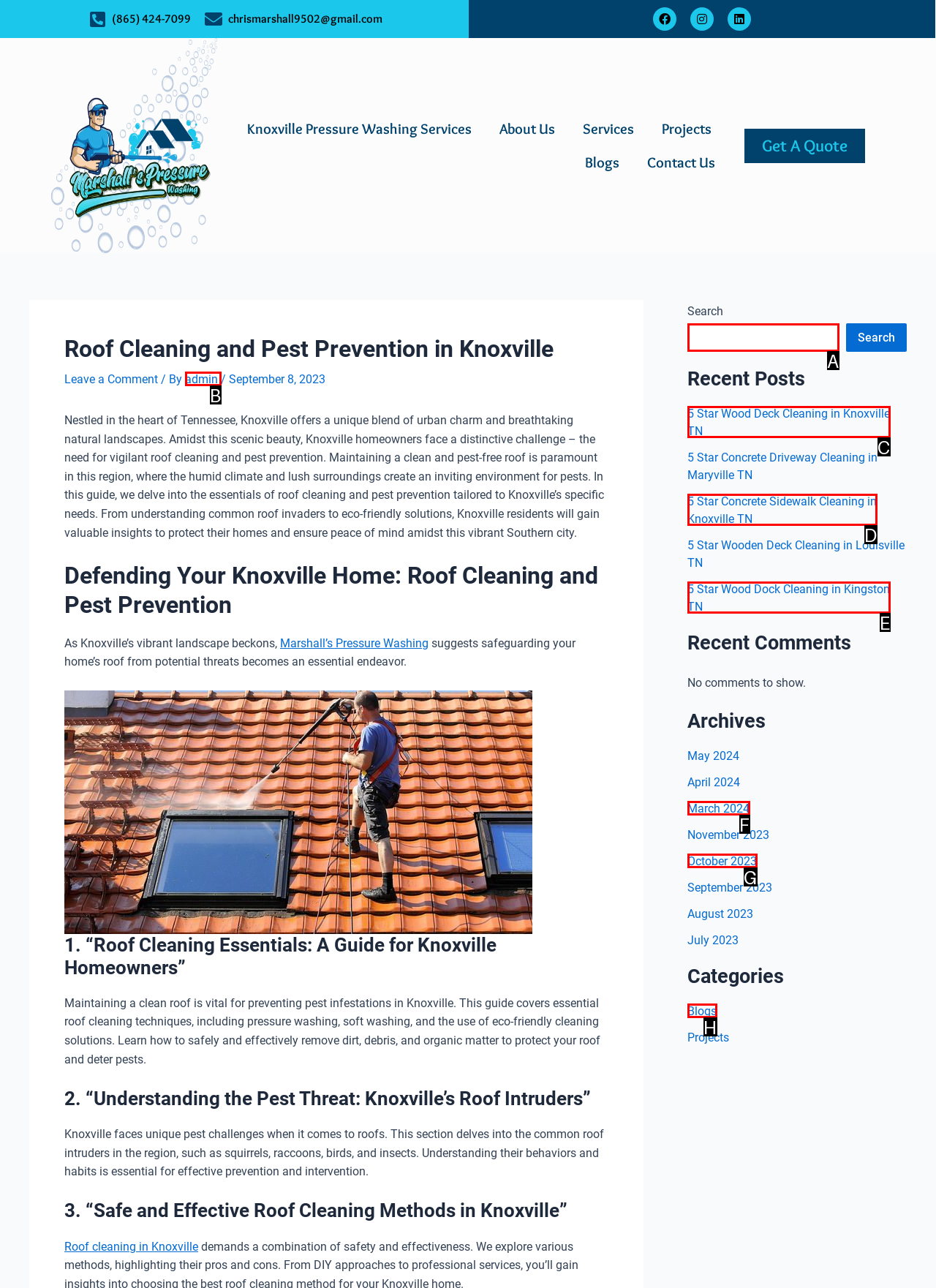Select the option that aligns with the description: parent_node: Search name="s"
Respond with the letter of the correct choice from the given options.

A